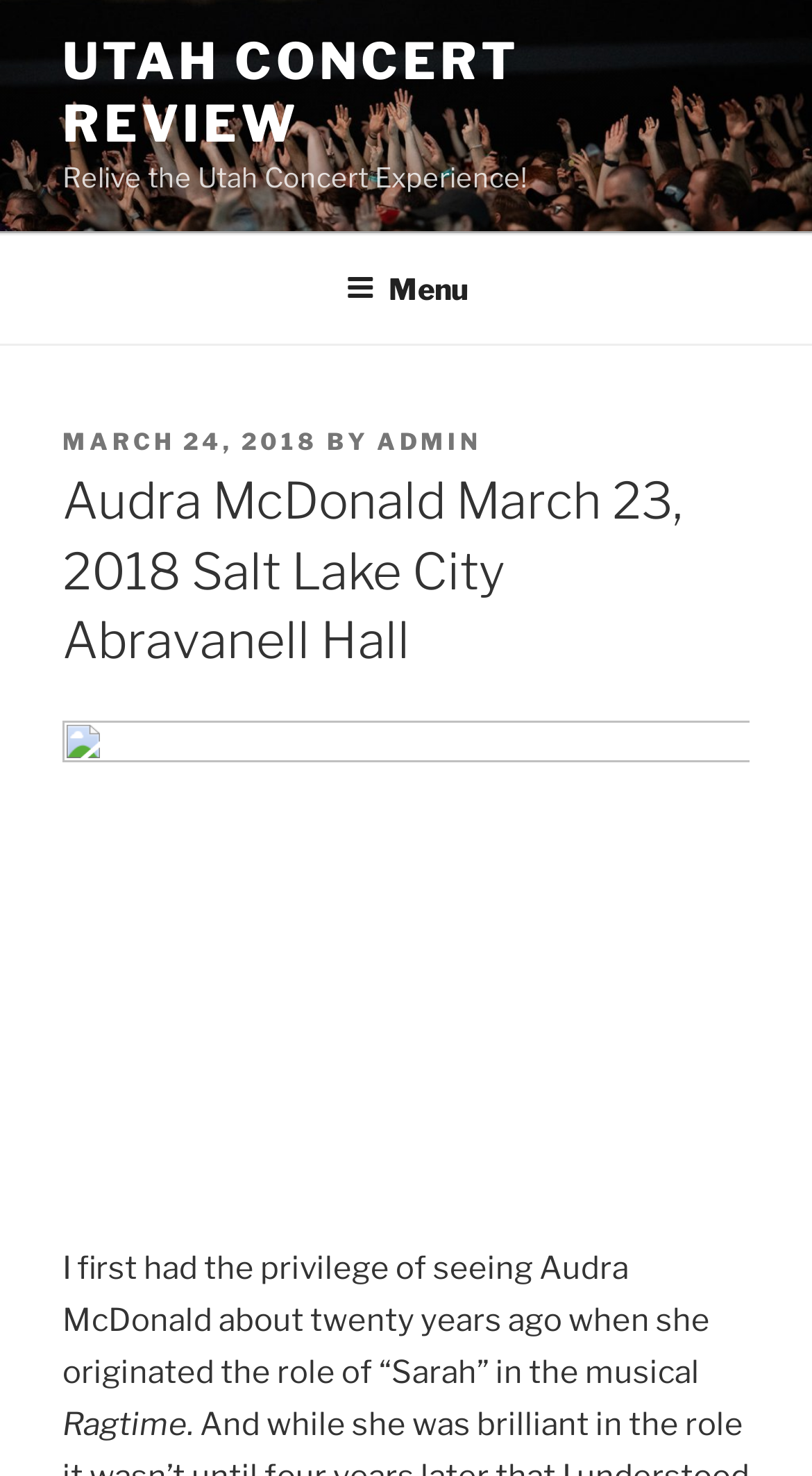What is the role Audra McDonald originated in the musical?
Using the details from the image, give an elaborate explanation to answer the question.

I found the answer by reading the text 'I first had the privilege of seeing Audra McDonald about twenty years ago when she originated the role of “Sarah” in the musical' which mentions the role as Sarah.